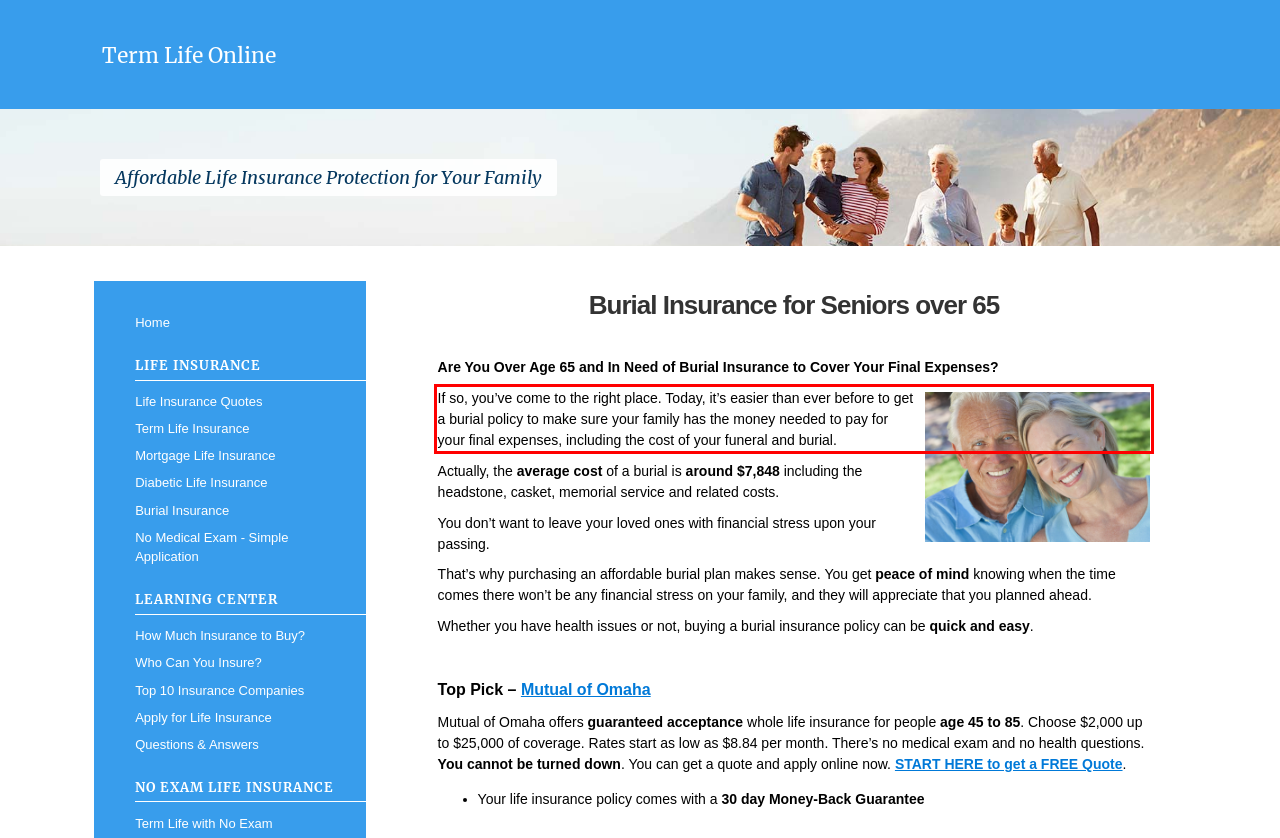You are given a webpage screenshot with a red bounding box around a UI element. Extract and generate the text inside this red bounding box.

If so, you’ve come to the right place. Today, it’s easier than ever before to get a burial policy to make sure your family has the money needed to pay for your final expenses, including the cost of your funeral and burial.